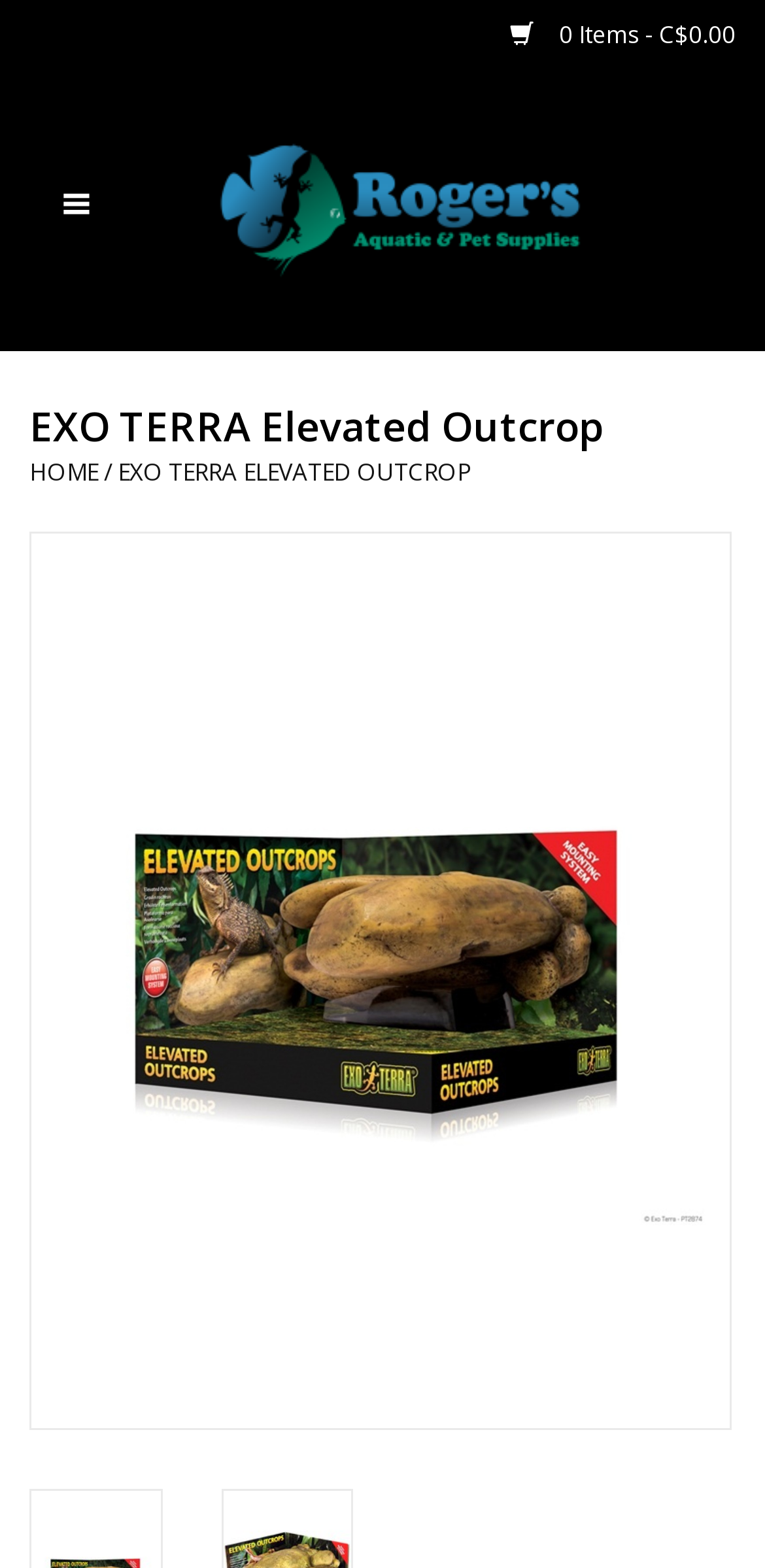How many navigation links are there?
Using the information from the image, give a concise answer in one word or a short phrase.

9